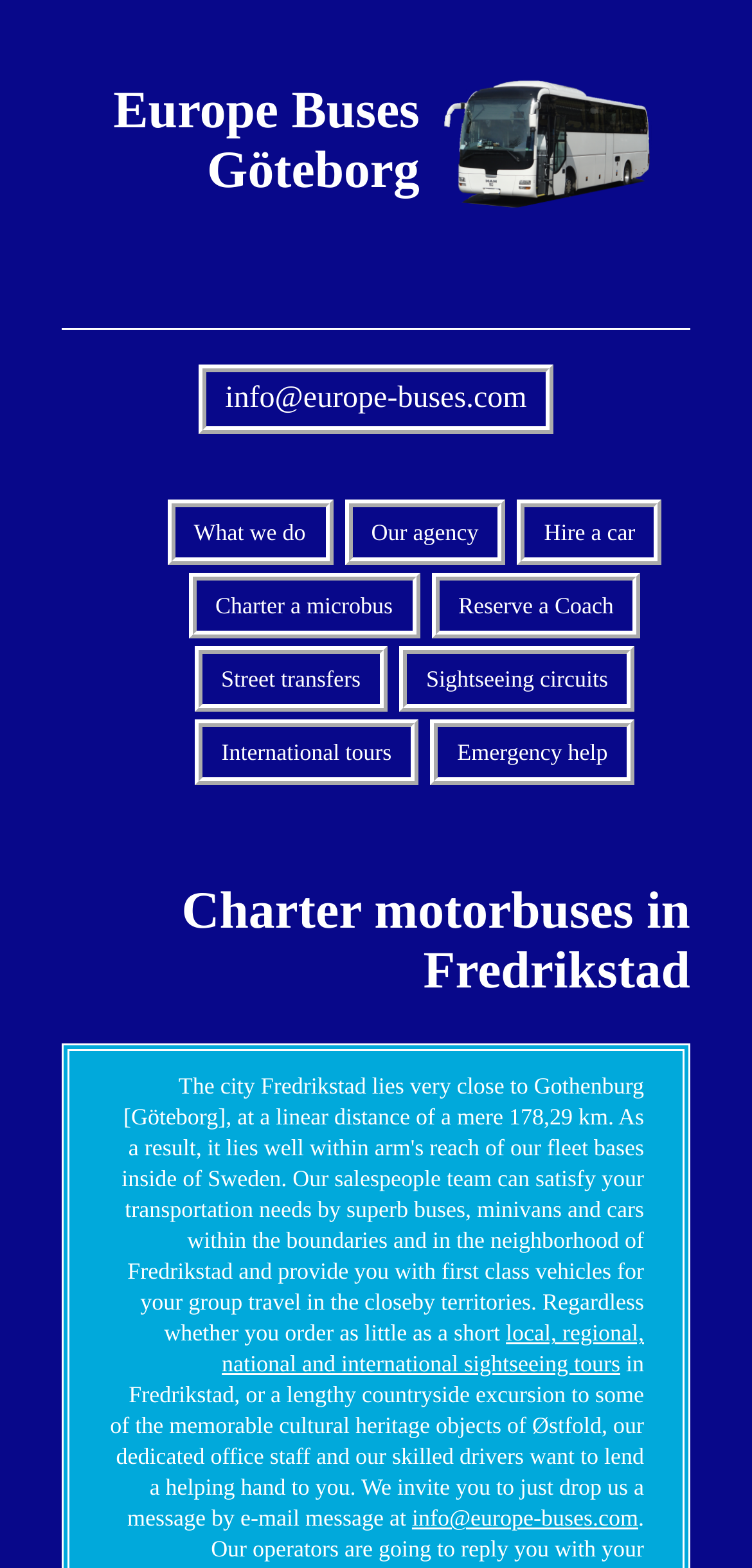Locate the bounding box coordinates of the clickable part needed for the task: "Reserve a coach for a group".

[0.573, 0.366, 0.852, 0.408]